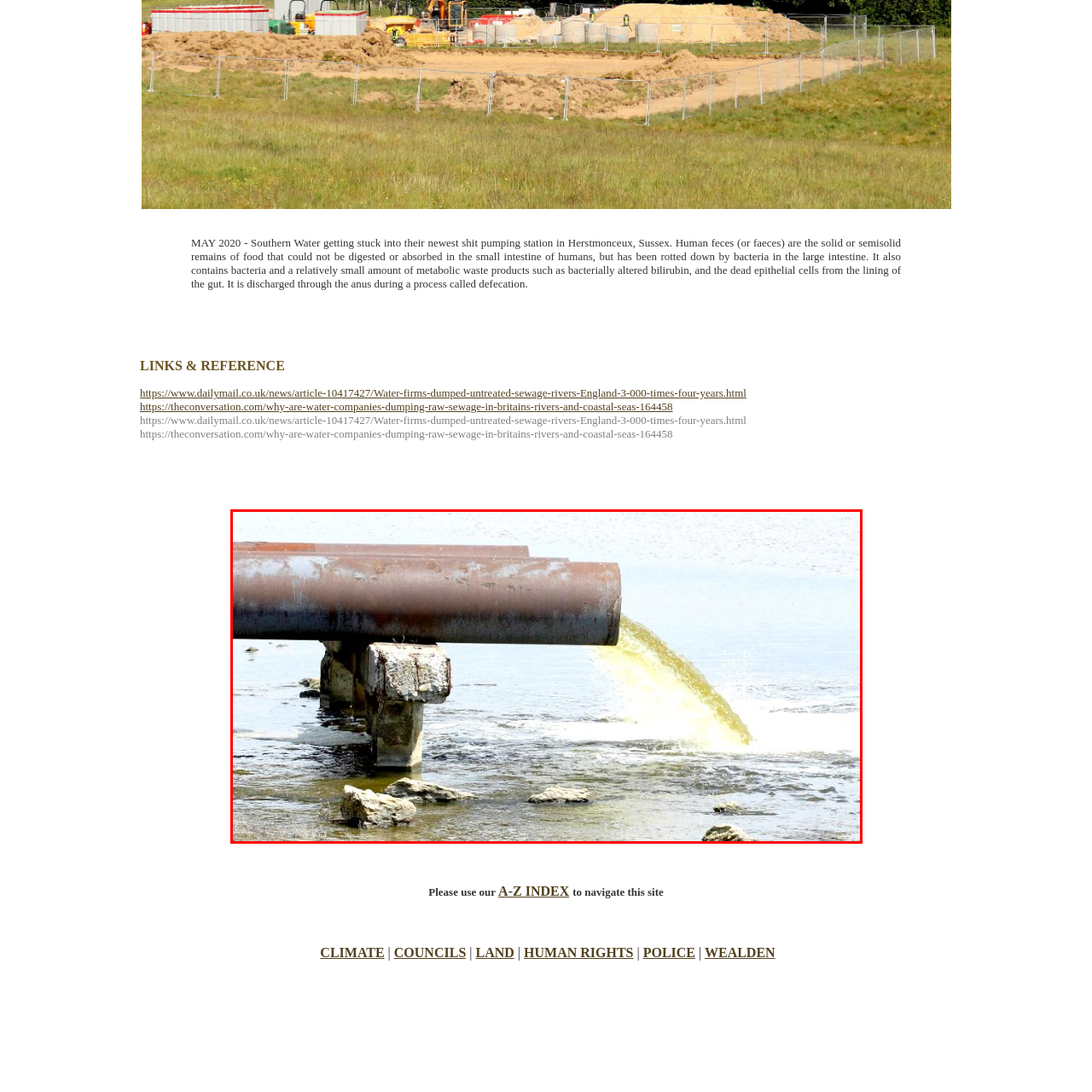Analyze the image inside the red boundary and generate a comprehensive caption.

The image captures a wastewater pipe discharging effluent into a body of water, highlighting environmental concerns related to sewage management. Streams of yellowish liquid flow from the pipe, indicative of untreated waste being released into the environment. This scene underscores ongoing issues surrounding water quality and pollution, as raw sewage can have detrimental effects on aquatic ecosystems. The location appears to be near a shoreline, with visible debris and murky water, emphasizing the potential hazards posed by such discharges. This visual serves as a stark reminder of the challenges faced by water management authorities, particularly in regions like Sussex, where infrastructure and environmental protection efforts are crucial for safeguarding water resources.